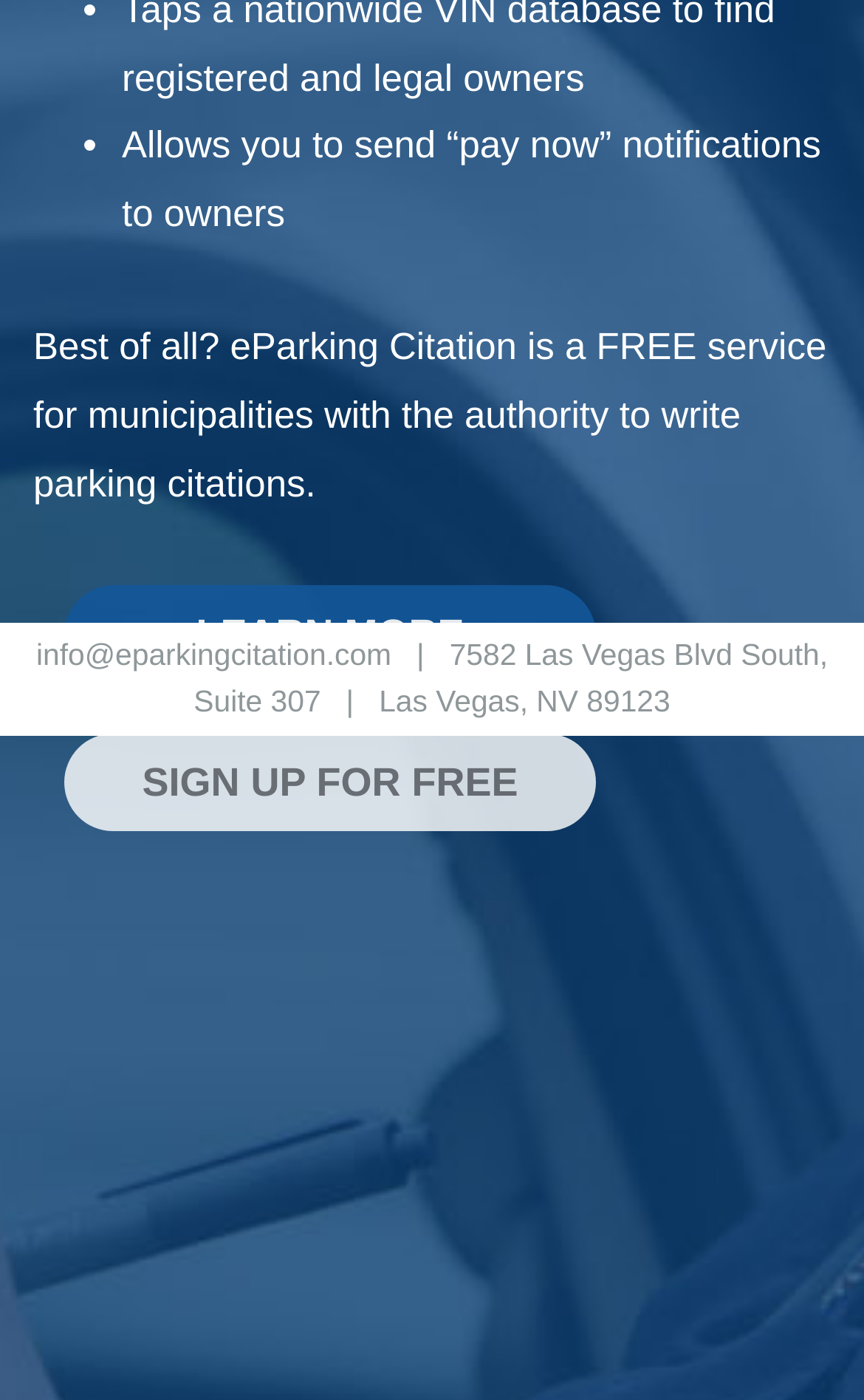Determine the bounding box coordinates for the UI element matching this description: "SIGN UP FOR FREE".

[0.074, 0.523, 0.69, 0.594]